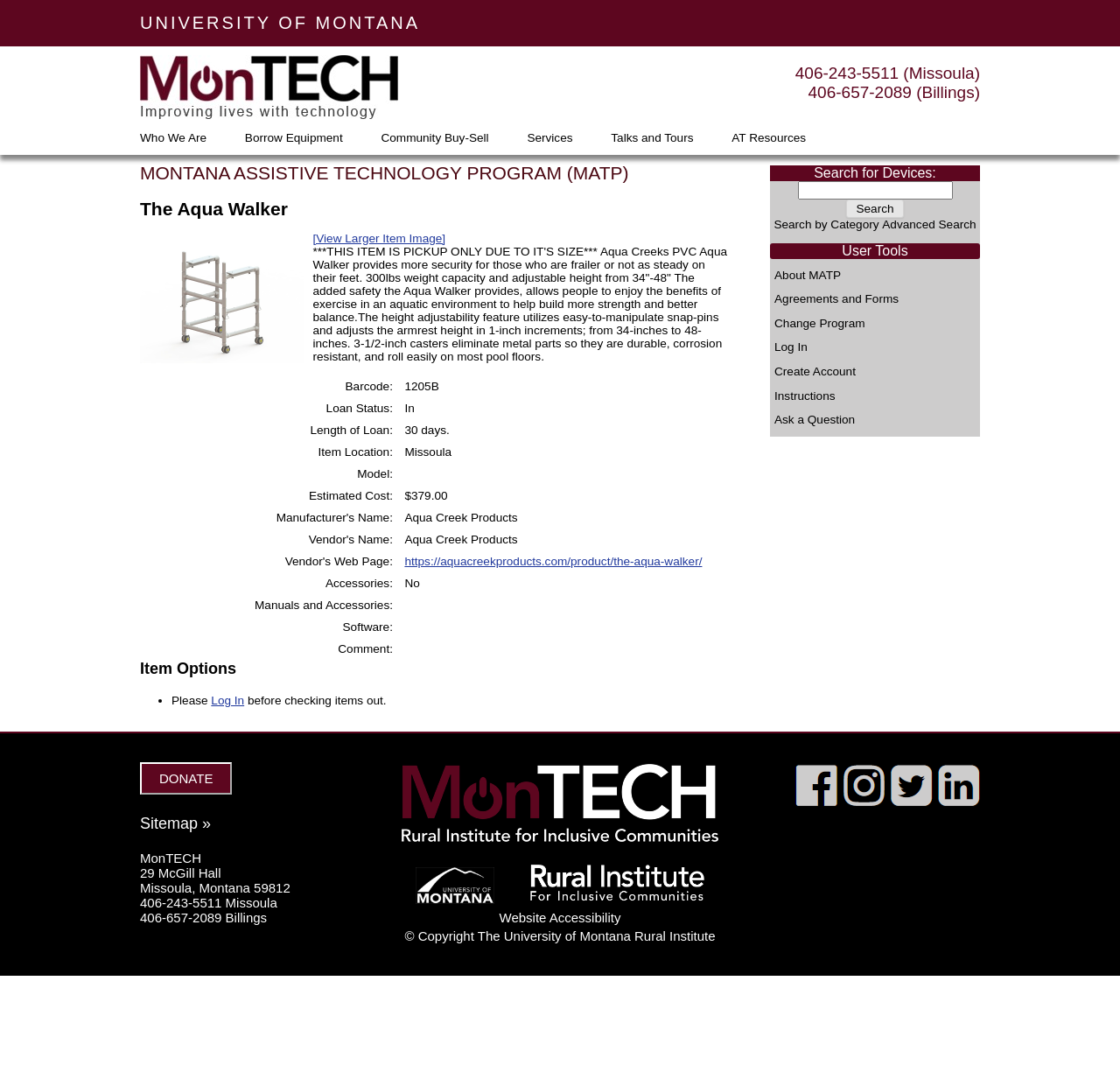What is the weight capacity of the Aqua Walker?
Could you answer the question in a detailed manner, providing as much information as possible?

The weight capacity of the Aqua Walker can be found in the product description section, where it is mentioned as '300lbs weight capacity'.